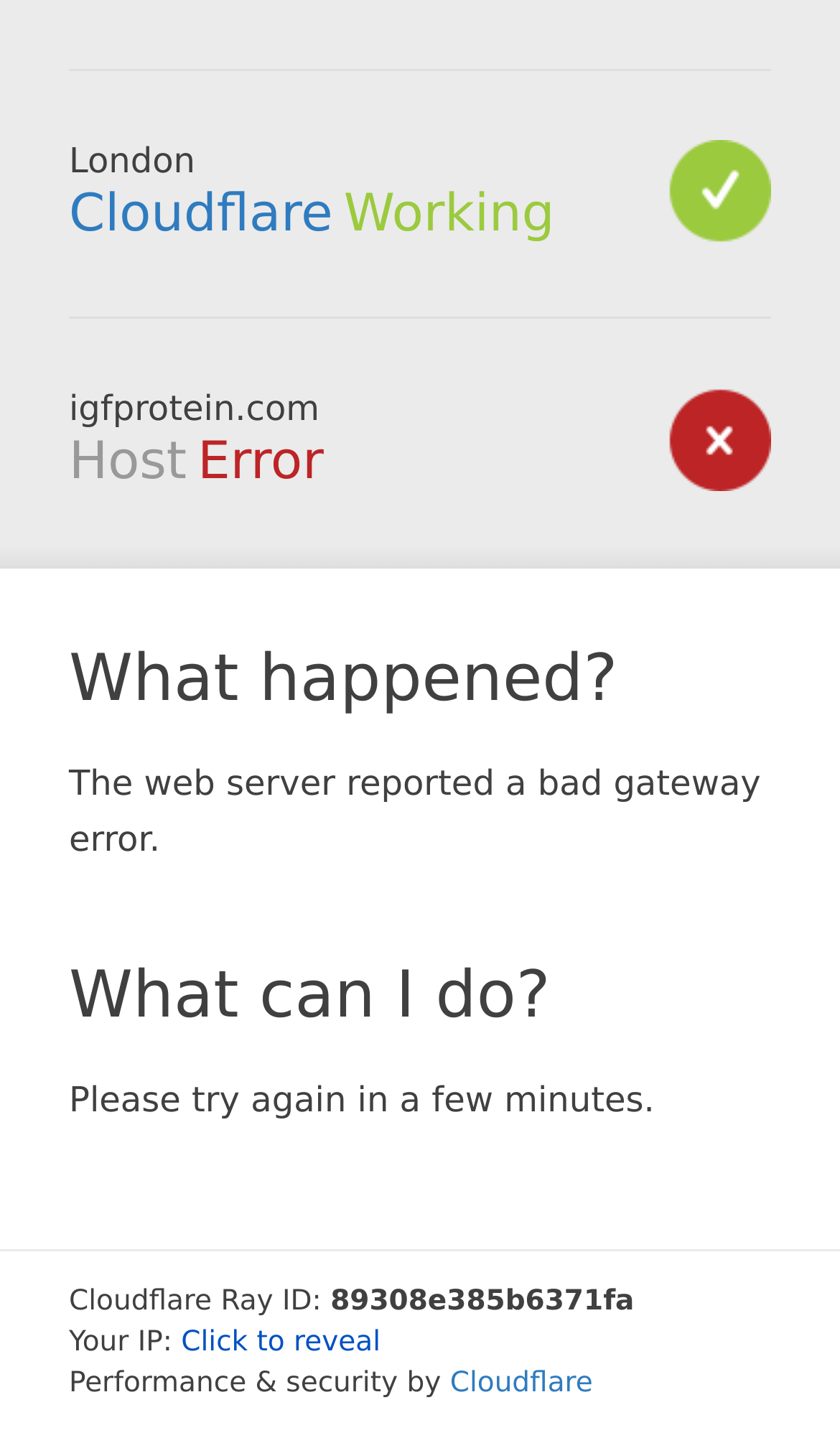Locate the UI element described as follows: "Click to reveal". Return the bounding box coordinates as four float numbers between 0 and 1 in the order [left, top, right, bottom].

[0.216, 0.919, 0.453, 0.941]